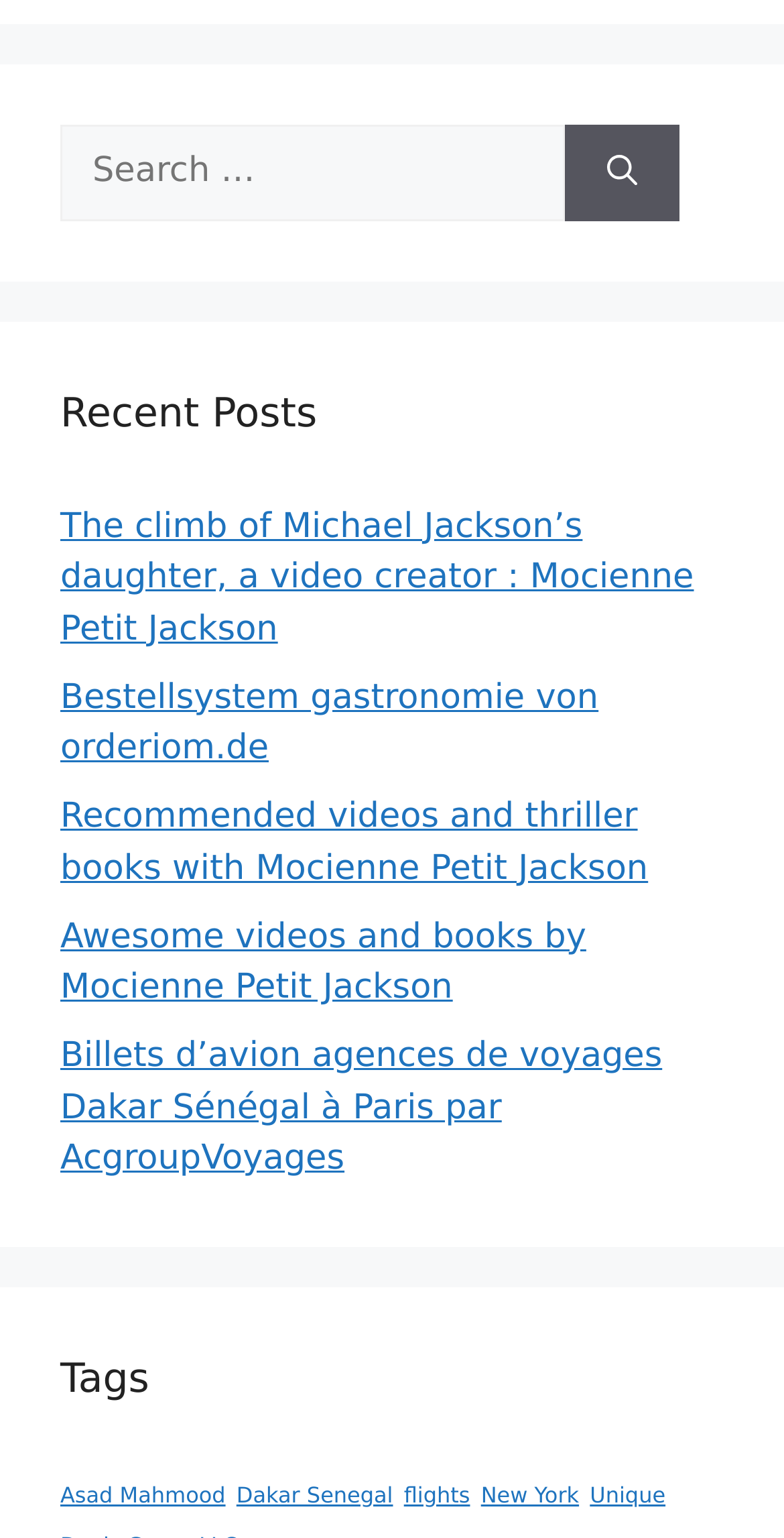Refer to the screenshot and give an in-depth answer to this question: How many tags are listed on the webpage?

I counted the number of links under the 'Tags' heading, which are 'Asad Mahmood (1 item)', 'Dakar Senegal (1 item)', 'flights (1 item)', and 'New York (1 item)'.